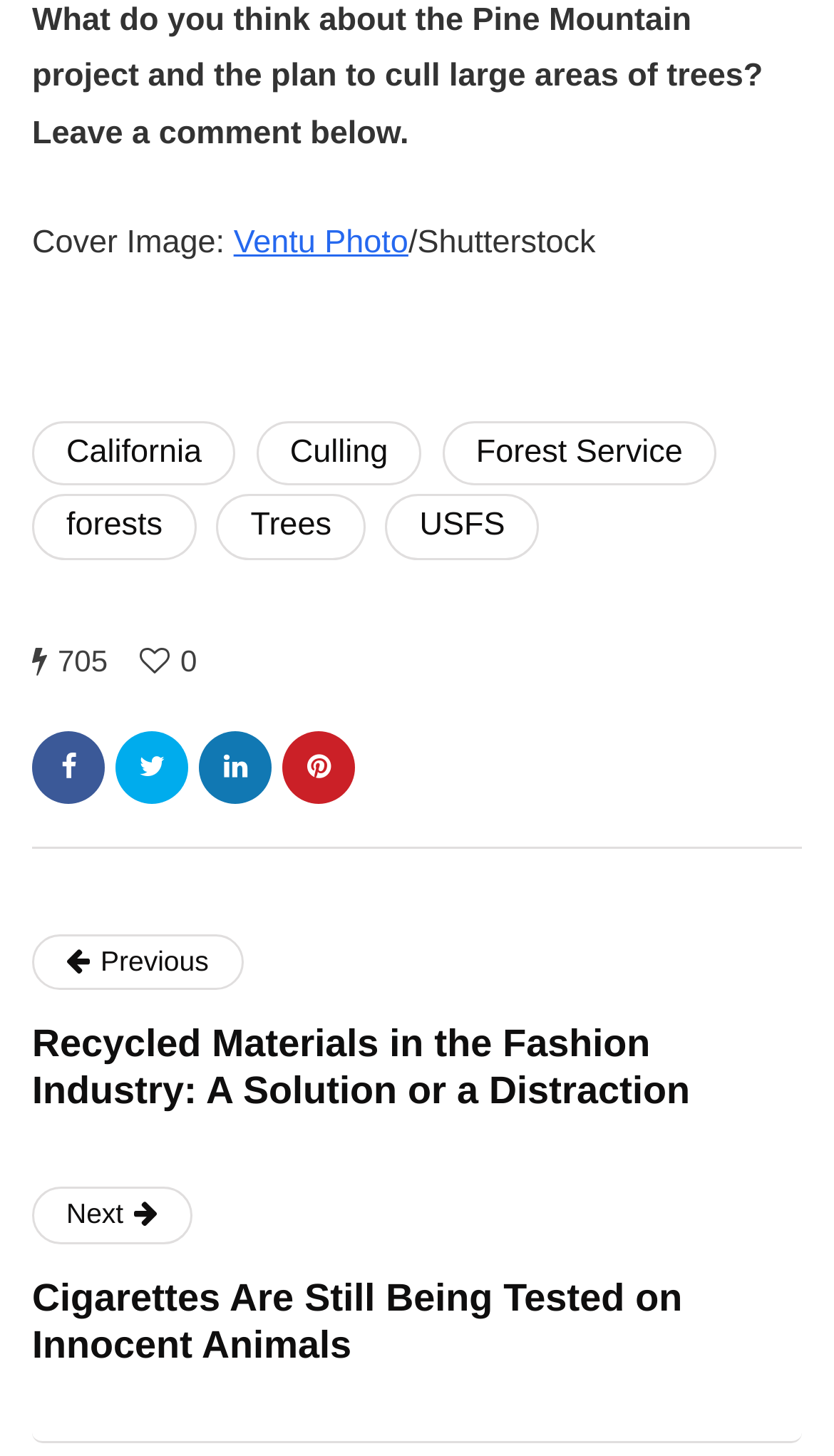Determine the bounding box coordinates of the section I need to click to execute the following instruction: "Read the article about Culling". Provide the coordinates as four float numbers between 0 and 1, i.e., [left, top, right, bottom].

[0.307, 0.289, 0.506, 0.334]